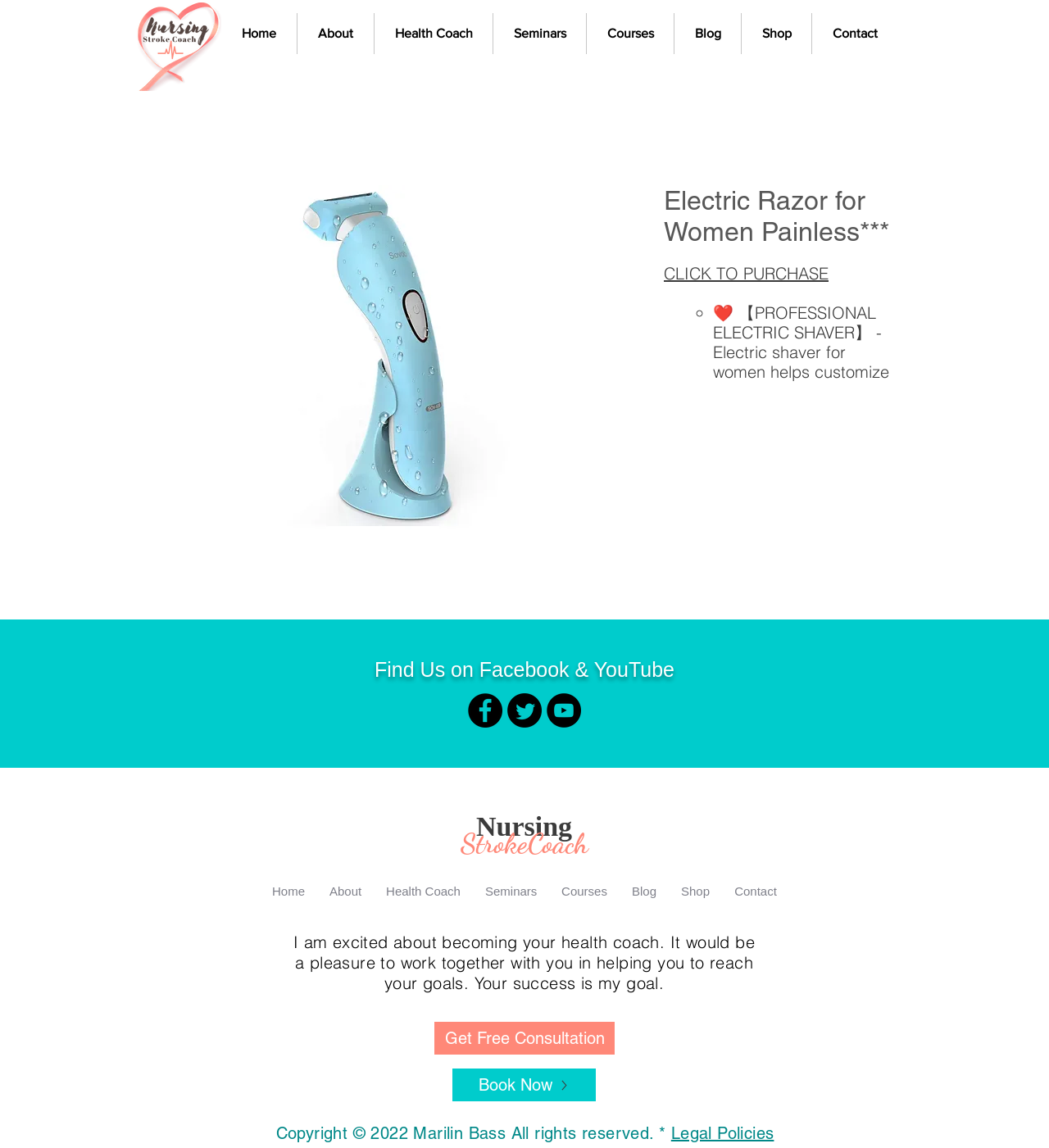Using the given description, provide the bounding box coordinates formatted as (top-left x, top-left y, bottom-right x, bottom-right y), with all values being floating point numbers between 0 and 1. Description: Courses

[0.559, 0.011, 0.642, 0.047]